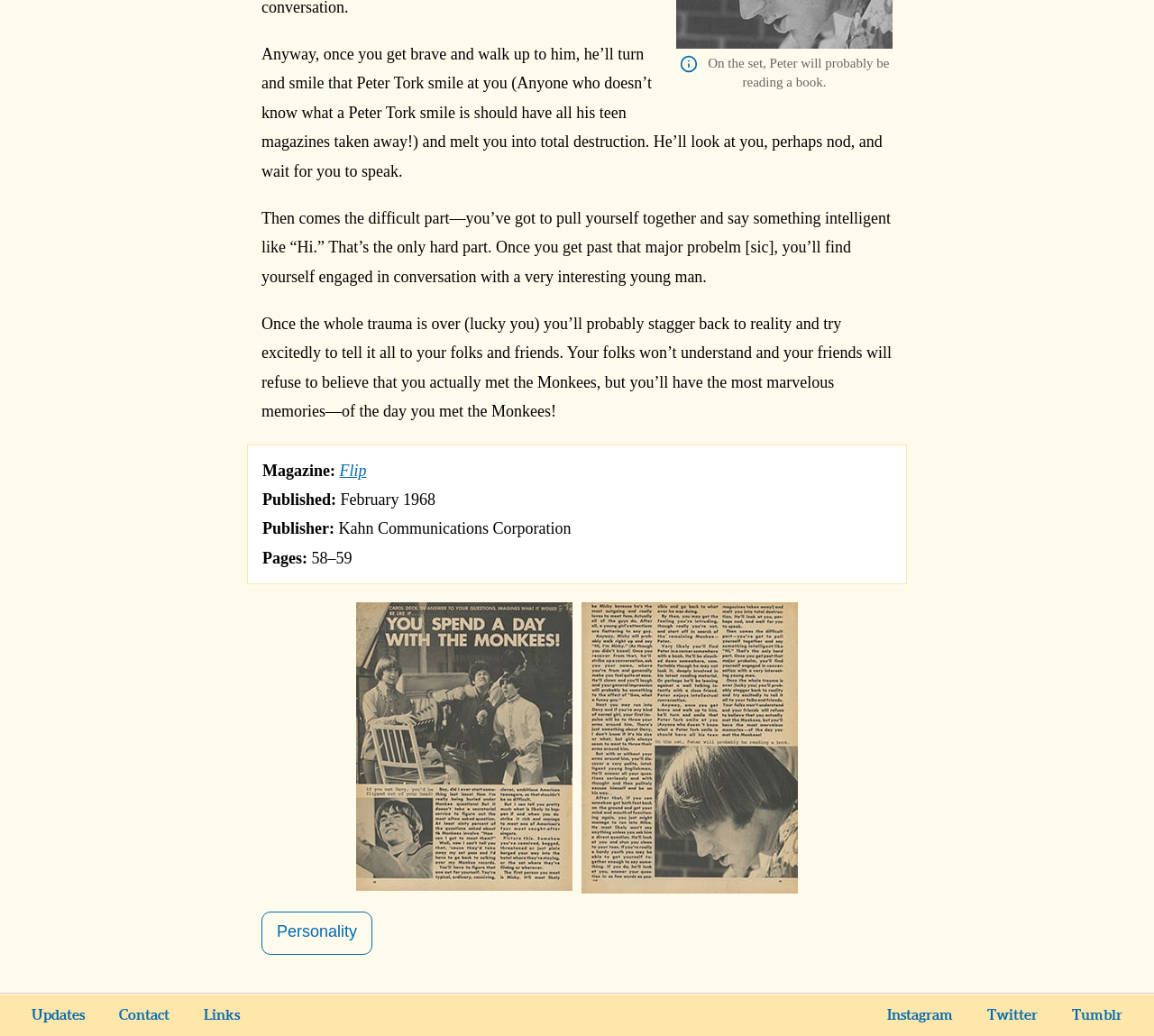Predict the bounding box of the UI element based on this description: "Personality".

[0.227, 0.88, 0.323, 0.922]